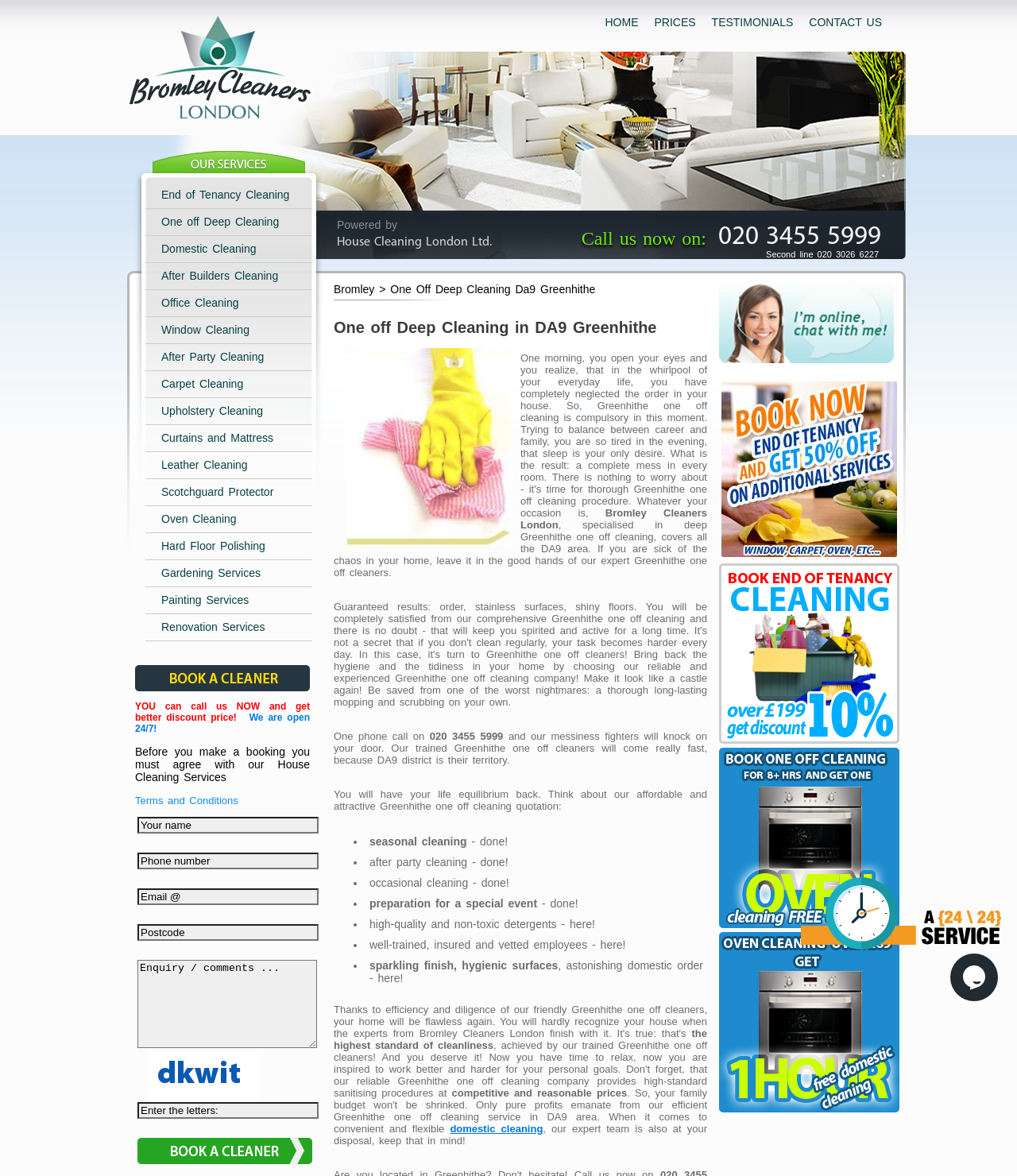Can you locate the main headline on this webpage and provide its text content?

One off Deep Cleaning in DA9 Greenhithe